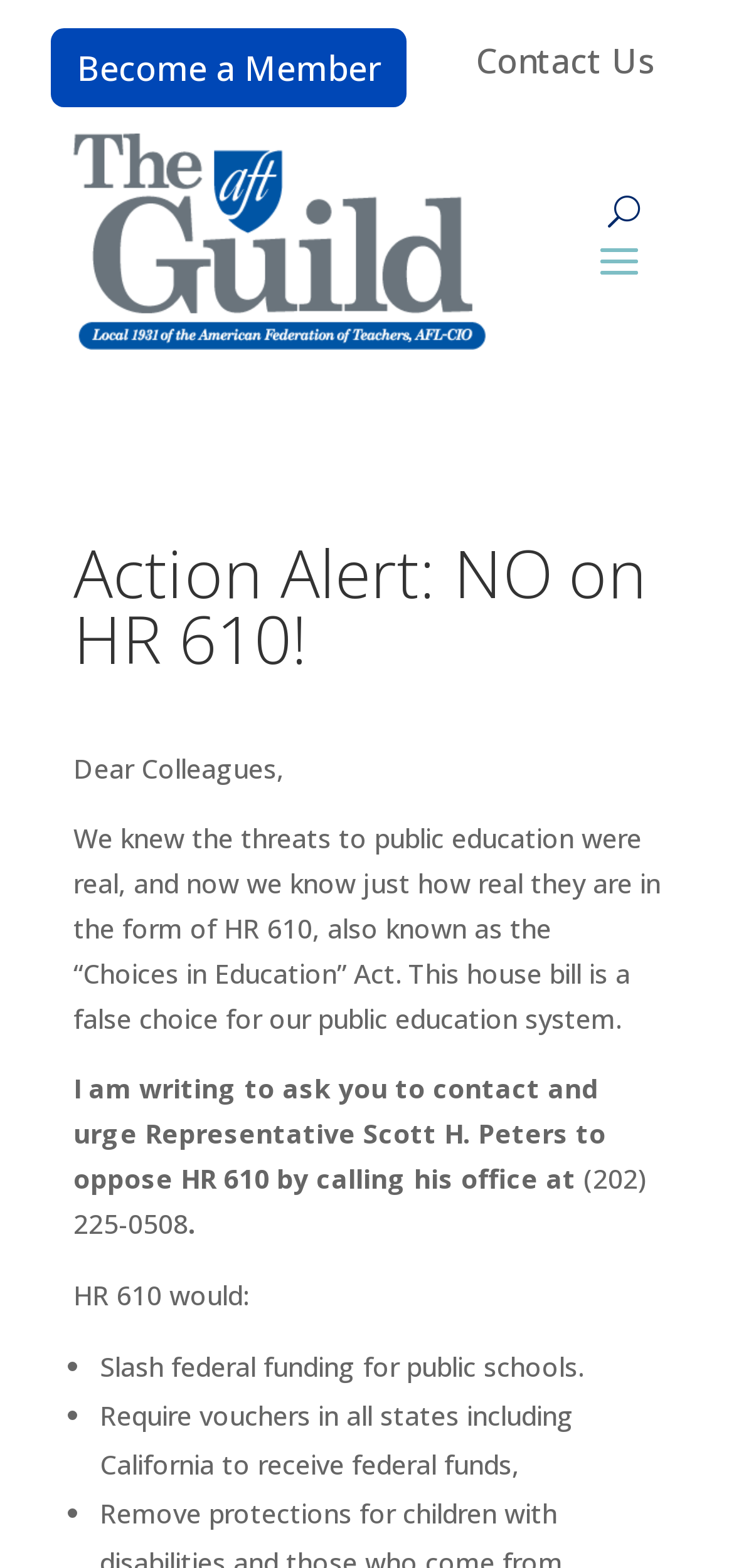Create an elaborate caption that covers all aspects of the webpage.

The webpage is an action alert page from the AFT Guild, with a focus on opposing HR 610, a house bill that threatens public education. At the top of the page, there are three links: "Become a Member" on the left, "Contact Us" on the right, and an empty link in the middle. Below these links, there is a button with the letter "U" on the right side.

The main content of the page starts with a heading "Action Alert: NO on HR 610!" followed by a series of paragraphs. The first paragraph begins with "Dear Colleagues," and explains the threat of HR 610 to public education. The second paragraph asks the reader to contact Representative Scott H. Peters to oppose the bill.

Below these paragraphs, there is a list of the consequences of HR 610, marked by bullet points. The list includes three points: slashing federal funding for public schools, requiring vouchers in all states to receive federal funds, and another unspecified consequence. The list takes up most of the lower half of the page.